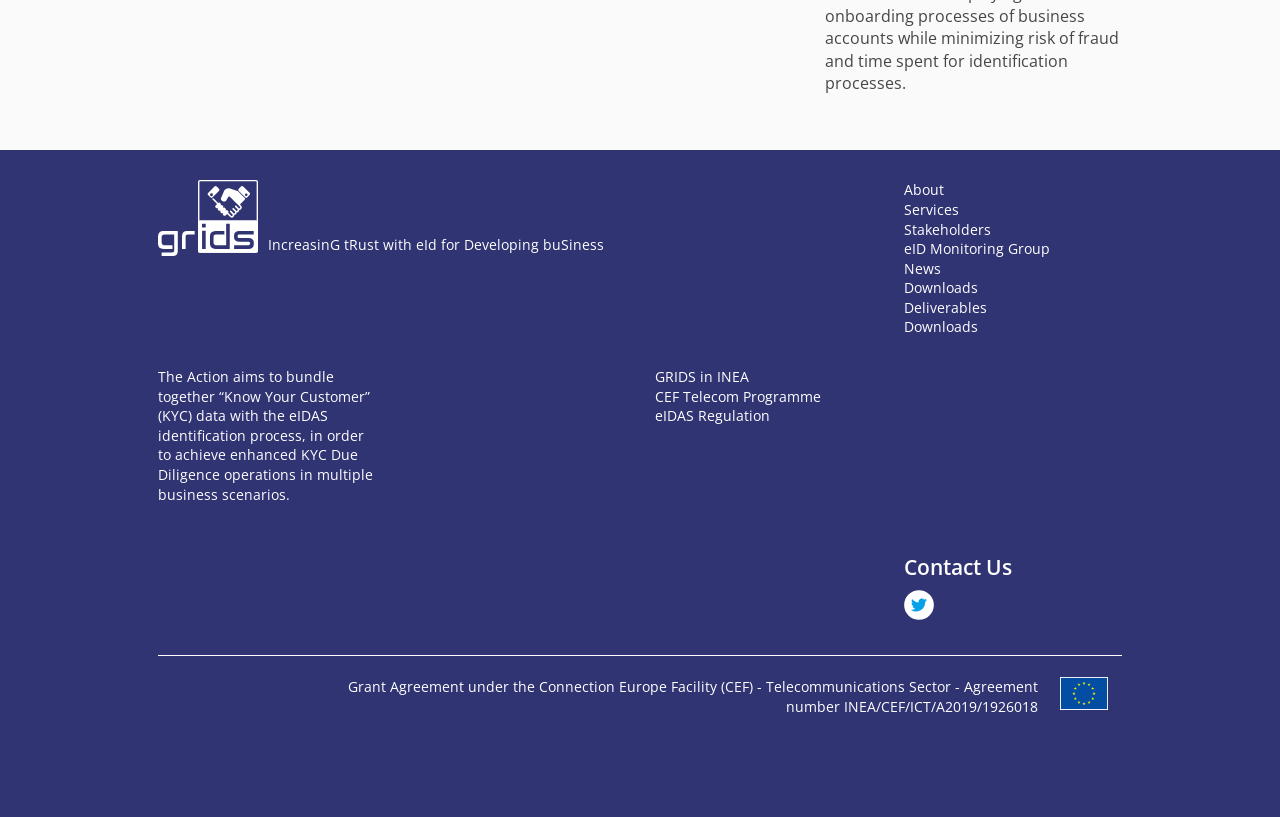Pinpoint the bounding box coordinates of the element you need to click to execute the following instruction: "Read about the project's goal". The bounding box should be represented by four float numbers between 0 and 1, in the format [left, top, right, bottom].

[0.209, 0.288, 0.472, 0.311]